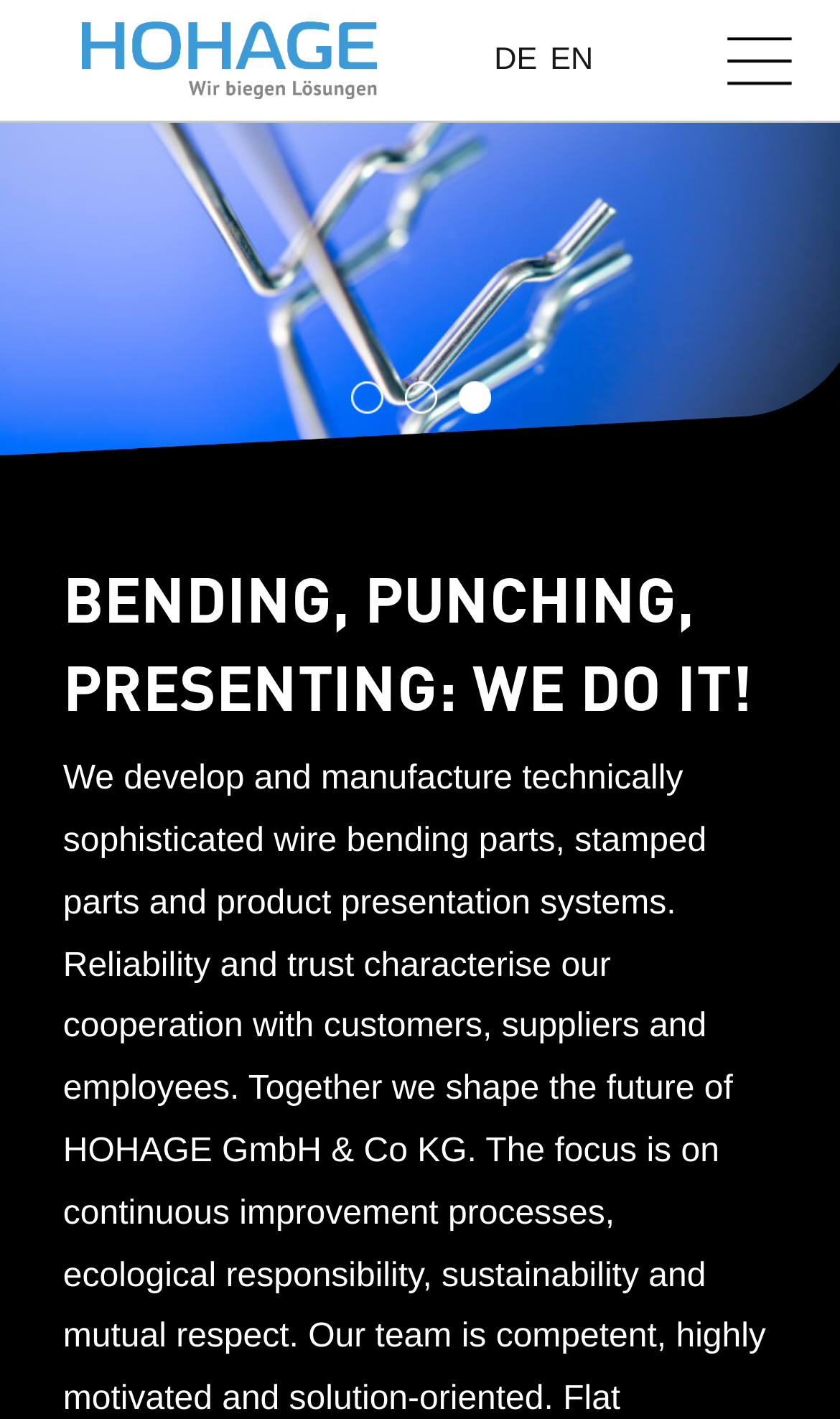Offer a thorough description of the webpage.

The webpage appears to be the homepage of a company called Hohage, which specializes in developing and manufacturing technically demanding wire bending parts, punching parts, and product presentation systems. 

At the top left of the page, there is a prominent image with the text "Home" embedded in it. To the right of this image, there are two language options, "DE" and "EN", which are likely links to switch the language of the webpage. 

On the top right corner, there is a small, seemingly decorative image. Below this, there are three more images aligned horizontally, which may be related to the company's products or services.

The main heading of the page, "BENDING, PUNCHING, PRESENTING: WE DO IT!", is prominently displayed in the center of the page, taking up a significant amount of vertical space. This heading likely highlights the company's core competencies and expertise.